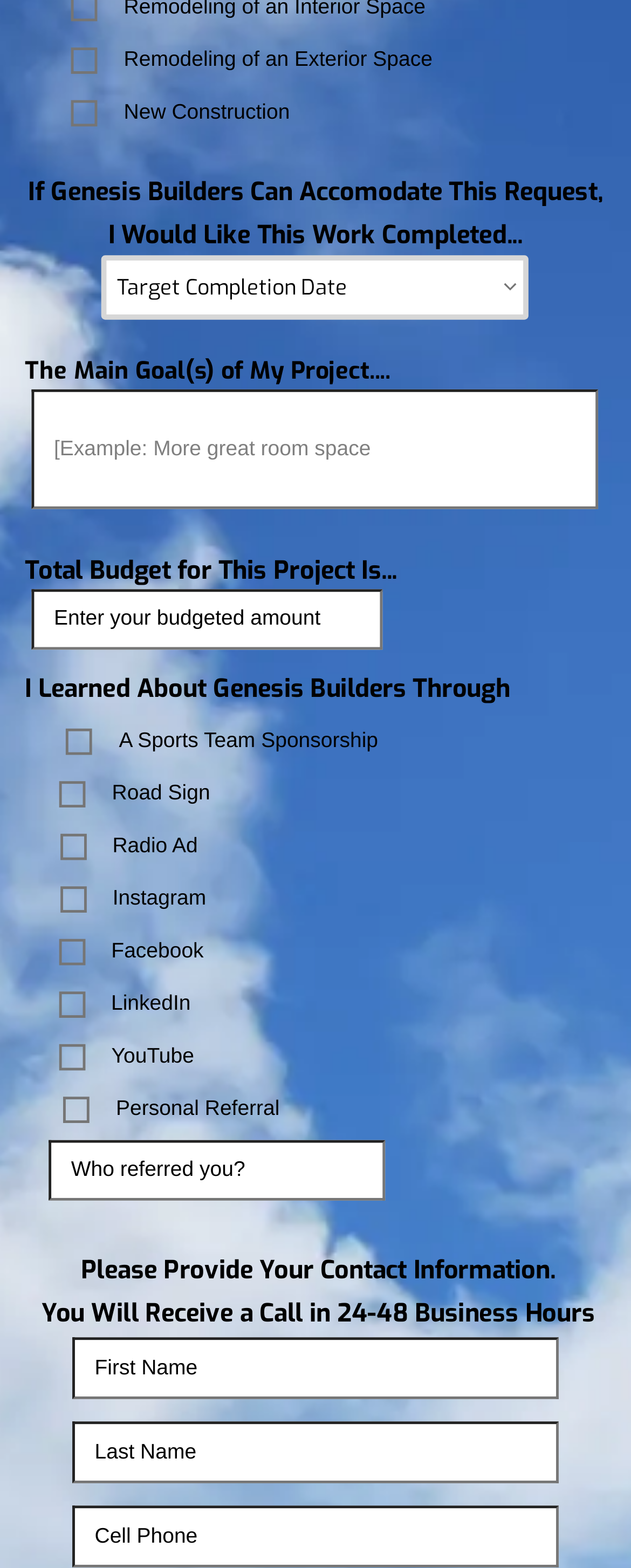Provide the bounding box coordinates of the HTML element described by the text: "name="q8_totalBudget" placeholder="Enter your budgeted amount"". The coordinates should be in the format [left, top, right, bottom] with values between 0 and 1.

[0.05, 0.376, 0.606, 0.414]